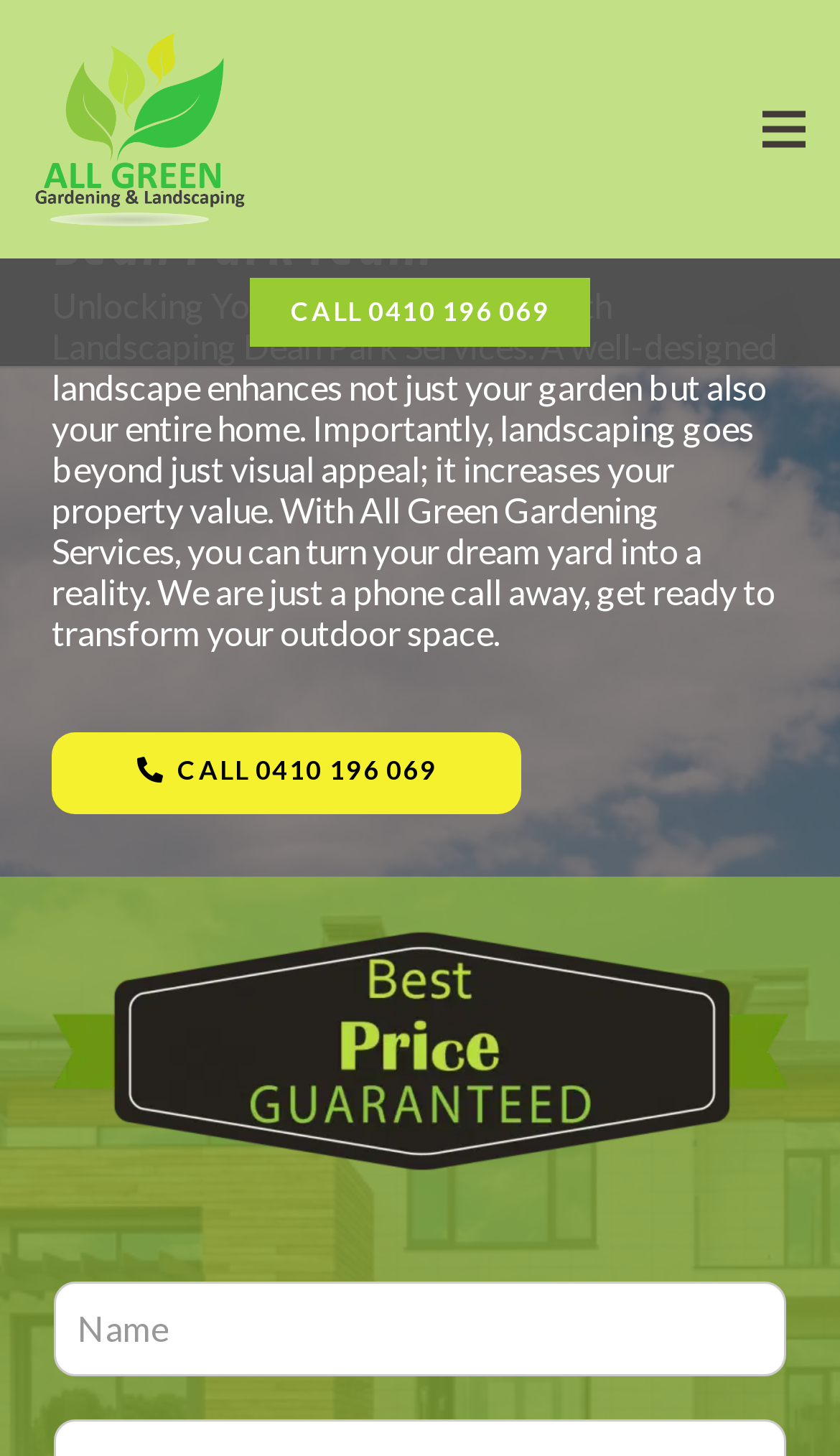Write an exhaustive caption that covers the webpage's main aspects.

The webpage is about a landscaping company, All Green Gardening and Landscaping, specifically their Dean Park team. At the top left, there is a logo of the company. On the top right, there is a menu link. 

Below the logo, there is a prominent call-to-action section, which encourages visitors to call the local landscaping team. This section is divided into two parts. The first part has a heading that says "Call Our Local Landscaping Dean Park Team" and a paragraph of text that describes the benefits of their landscaping services, including enhancing the home's value. The second part has a phone number, "0410 196 069", displayed in two places, once as a link and once as a static text with a phone icon. 

Below the call-to-action section, there is an image that shows a gardener, likely in Sydney or near the viewer's location. 

At the bottom of the page, there is a form with a required text field to input a name.